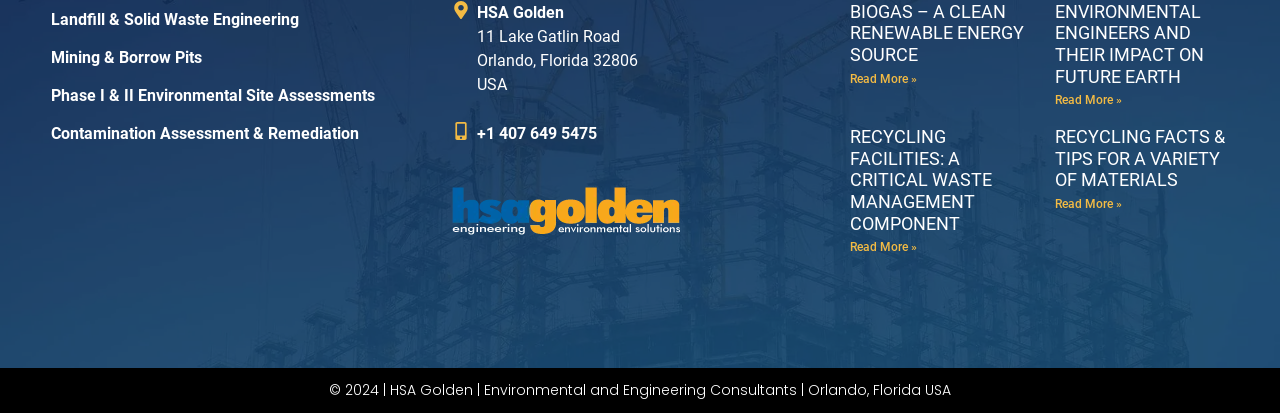Using the element description: "Read More »", determine the bounding box coordinates. The coordinates should be in the format [left, top, right, bottom], with values between 0 and 1.

[0.824, 0.477, 0.877, 0.511]